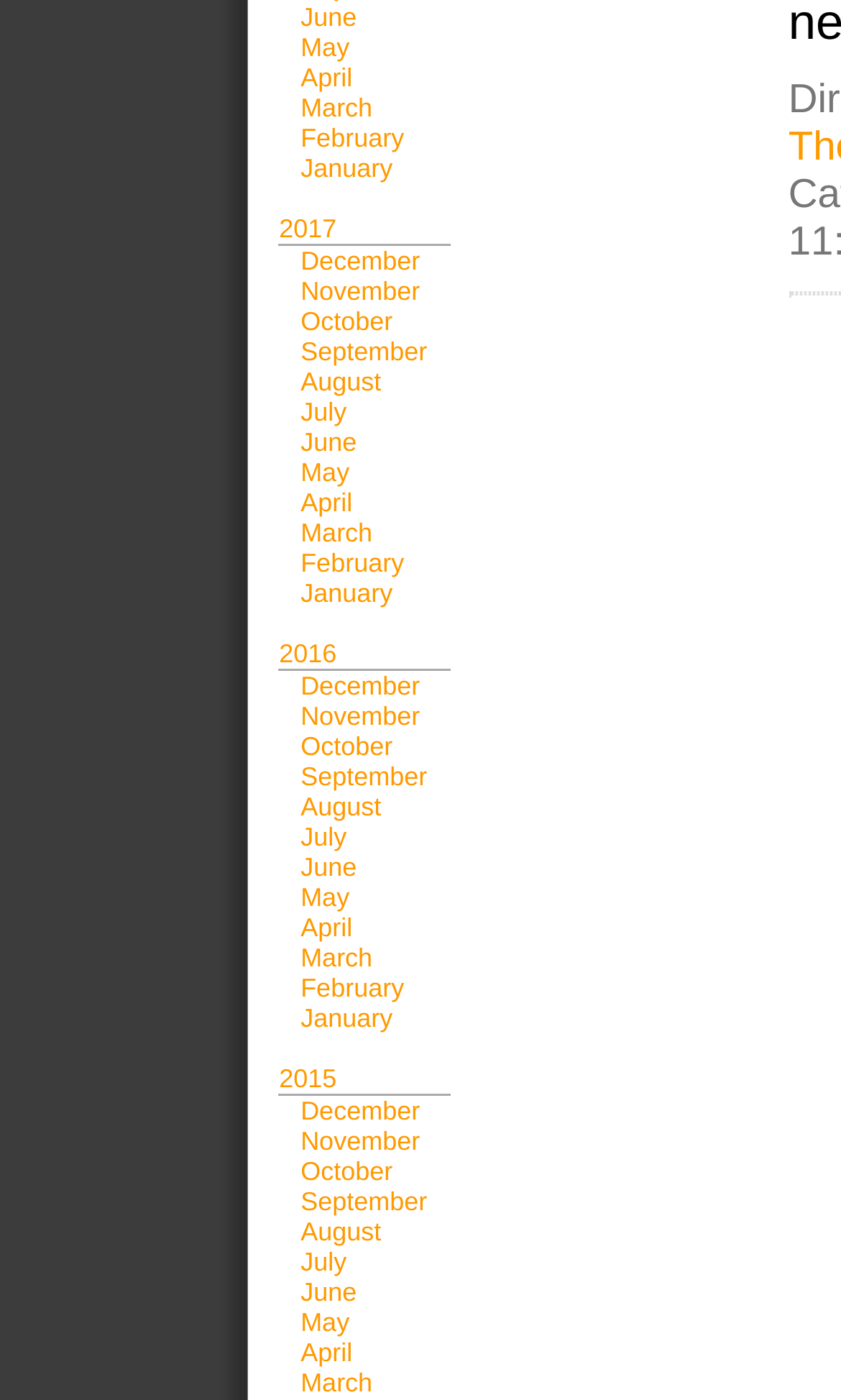Given the element description: "January", predict the bounding box coordinates of the UI element it refers to, using four float numbers between 0 and 1, i.e., [left, top, right, bottom].

[0.357, 0.412, 0.467, 0.434]